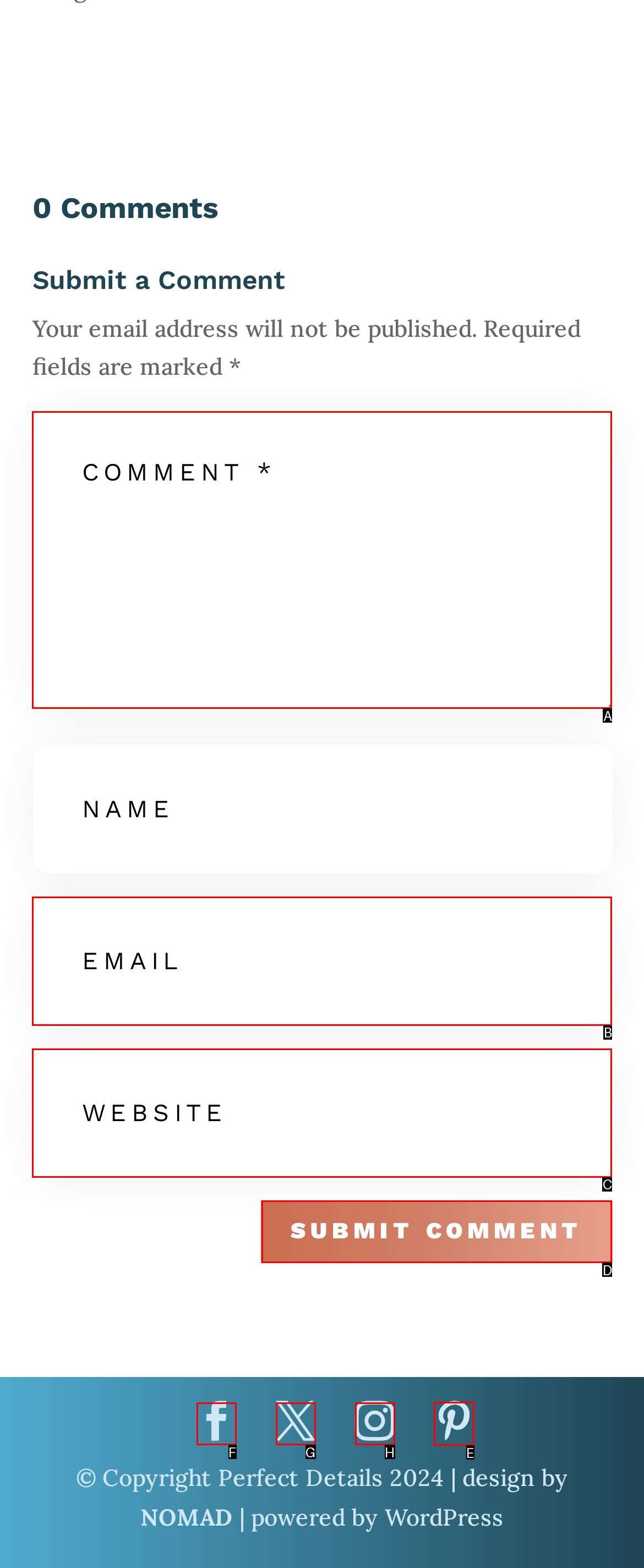Select the appropriate letter to fulfill the given instruction: Click on Pinterest
Provide the letter of the correct option directly.

E